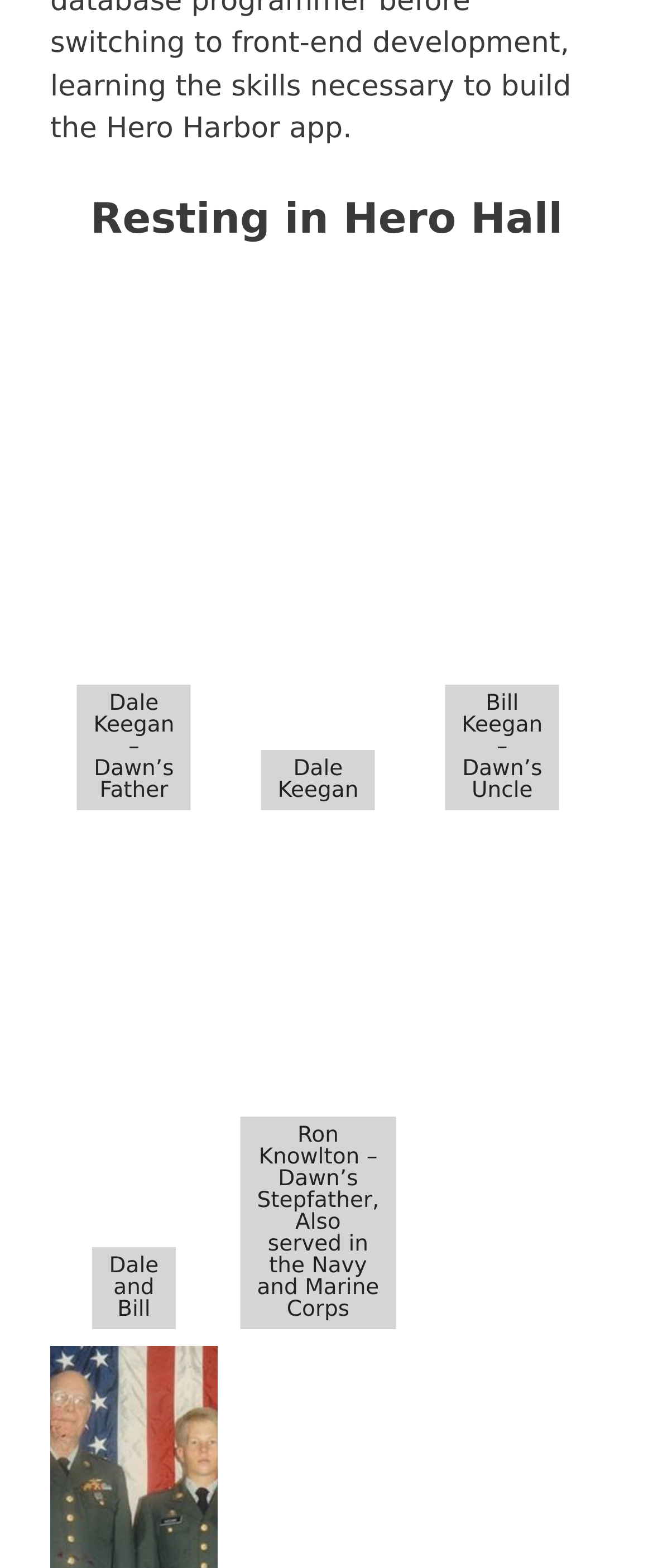How many images are on the webpage?
Look at the screenshot and respond with a single word or phrase.

7